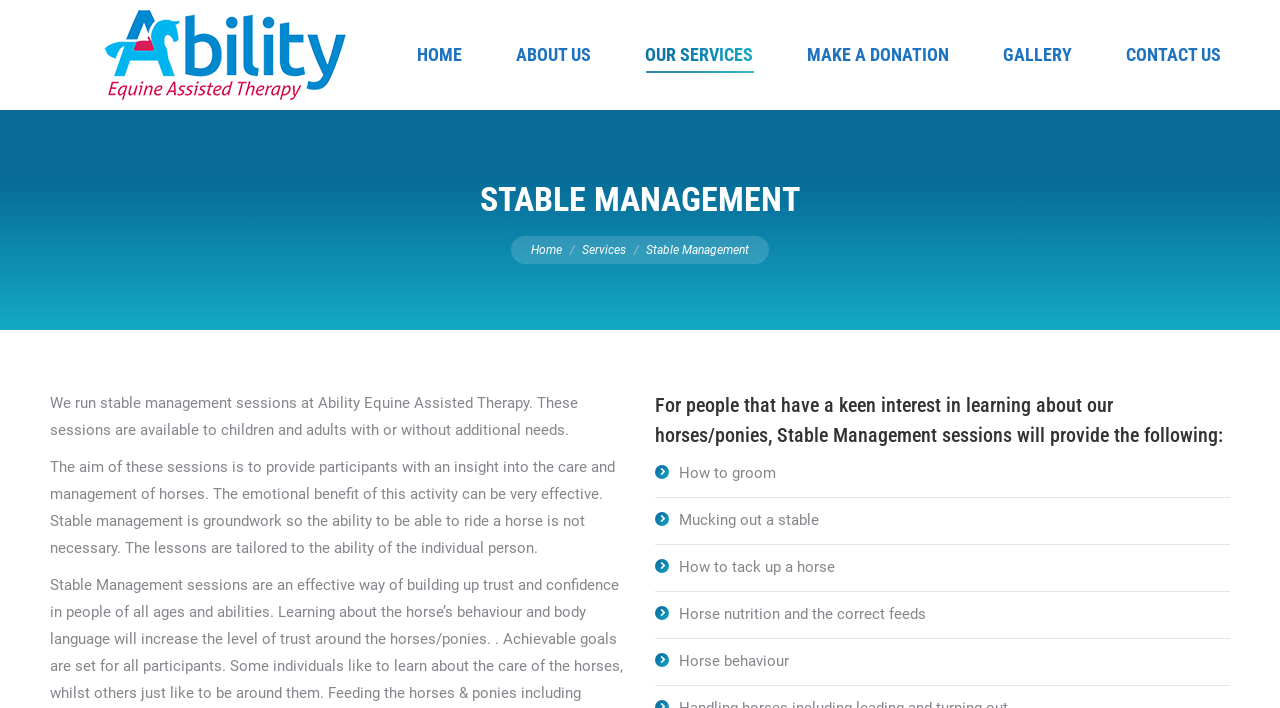Can you determine the bounding box coordinates of the area that needs to be clicked to fulfill the following instruction: "Click the link to Services"?

[0.455, 0.343, 0.489, 0.362]